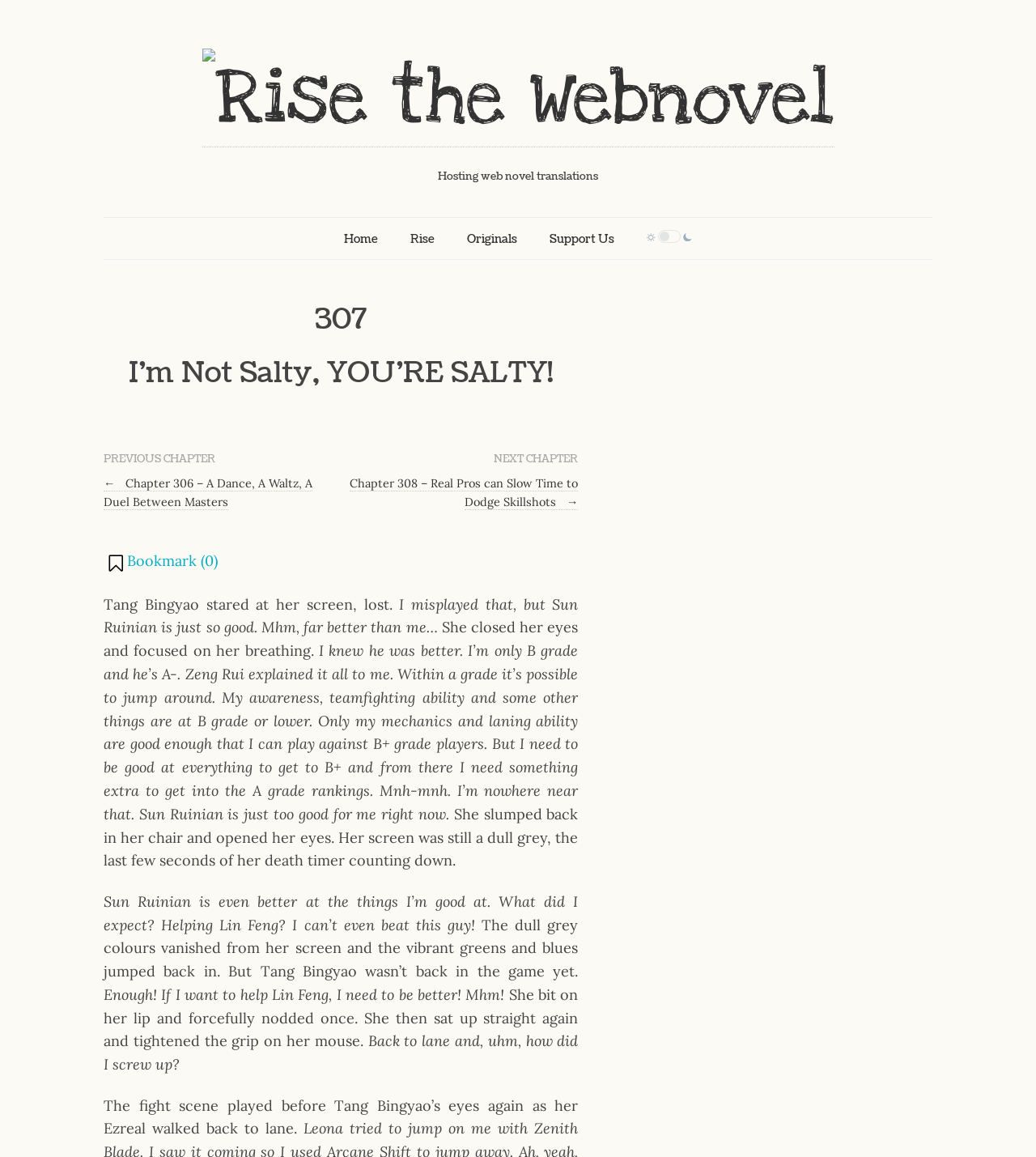Using floating point numbers between 0 and 1, provide the bounding box coordinates in the format (top-left x, top-left y, bottom-right x, bottom-right y). Locate the UI element described here: Proudly powered by WordPress

None